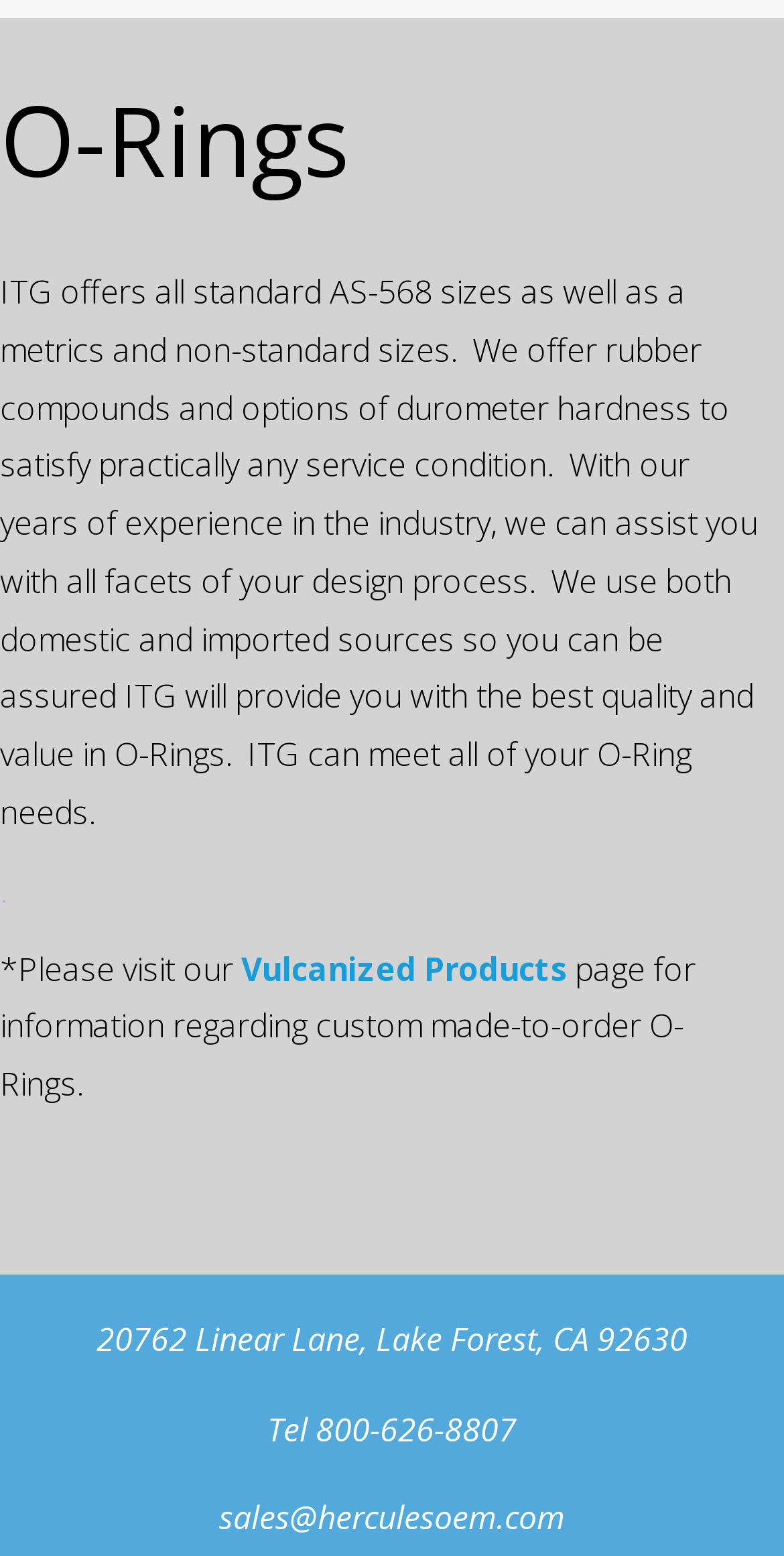What is the company's phone number?
Based on the image, give a concise answer in the form of a single word or short phrase.

800-626-8807